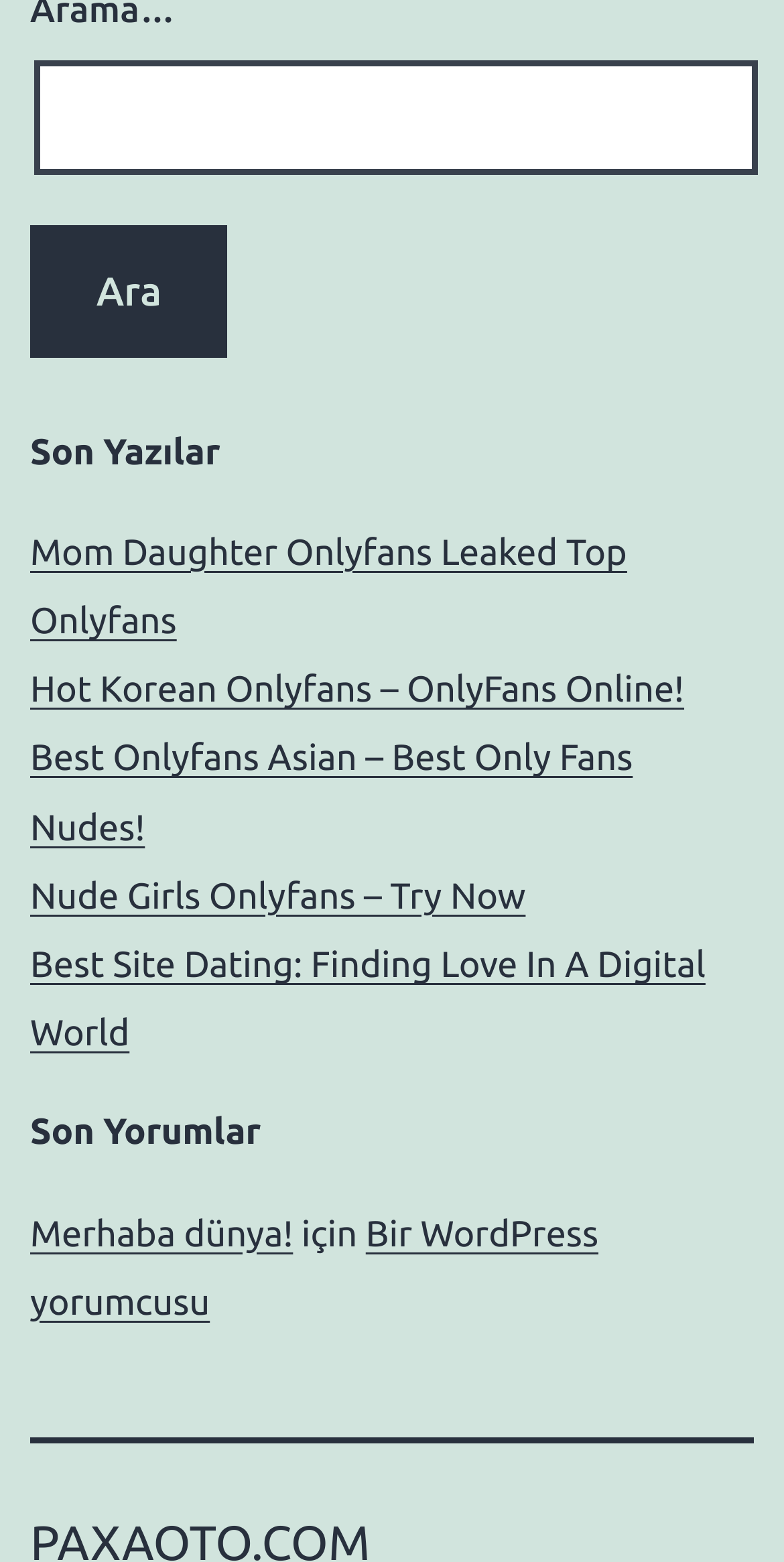Provide a one-word or short-phrase answer to the question:
How many navigation sections are there on the webpage?

2